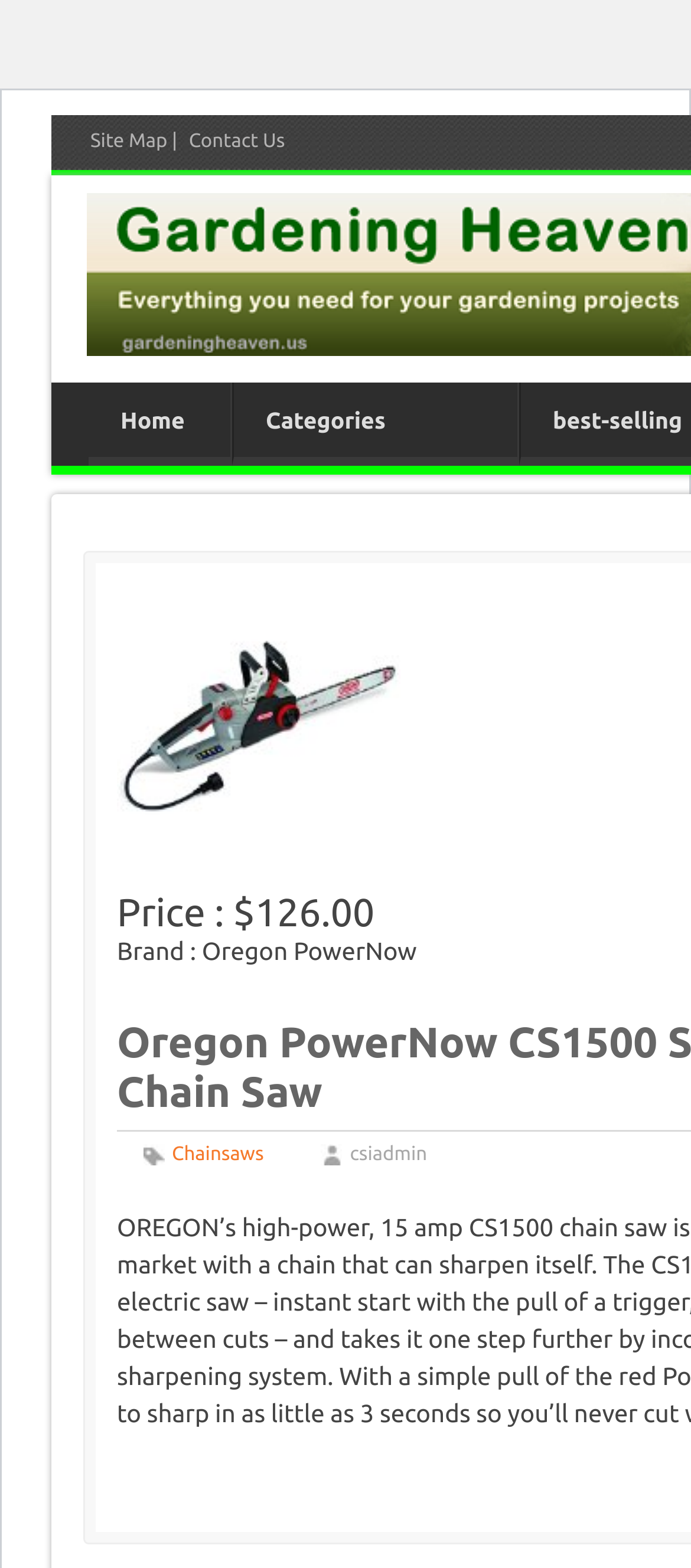Can you find and provide the title of the webpage?

Oregon PowerNow CS1500 Self-Sharpening Electric Chain Saw